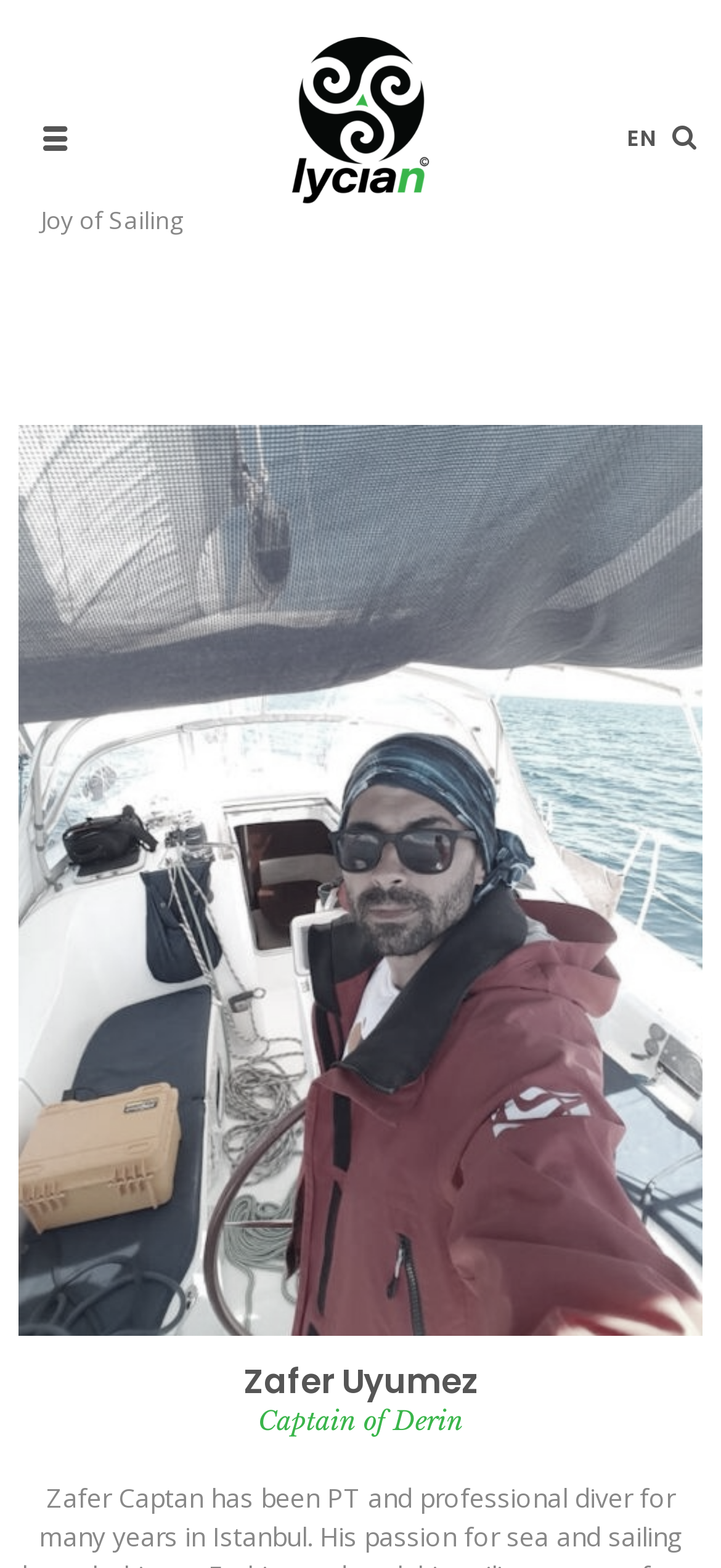What is the name of the captain?
Using the image provided, answer with just one word or phrase.

Zafer Uyumez